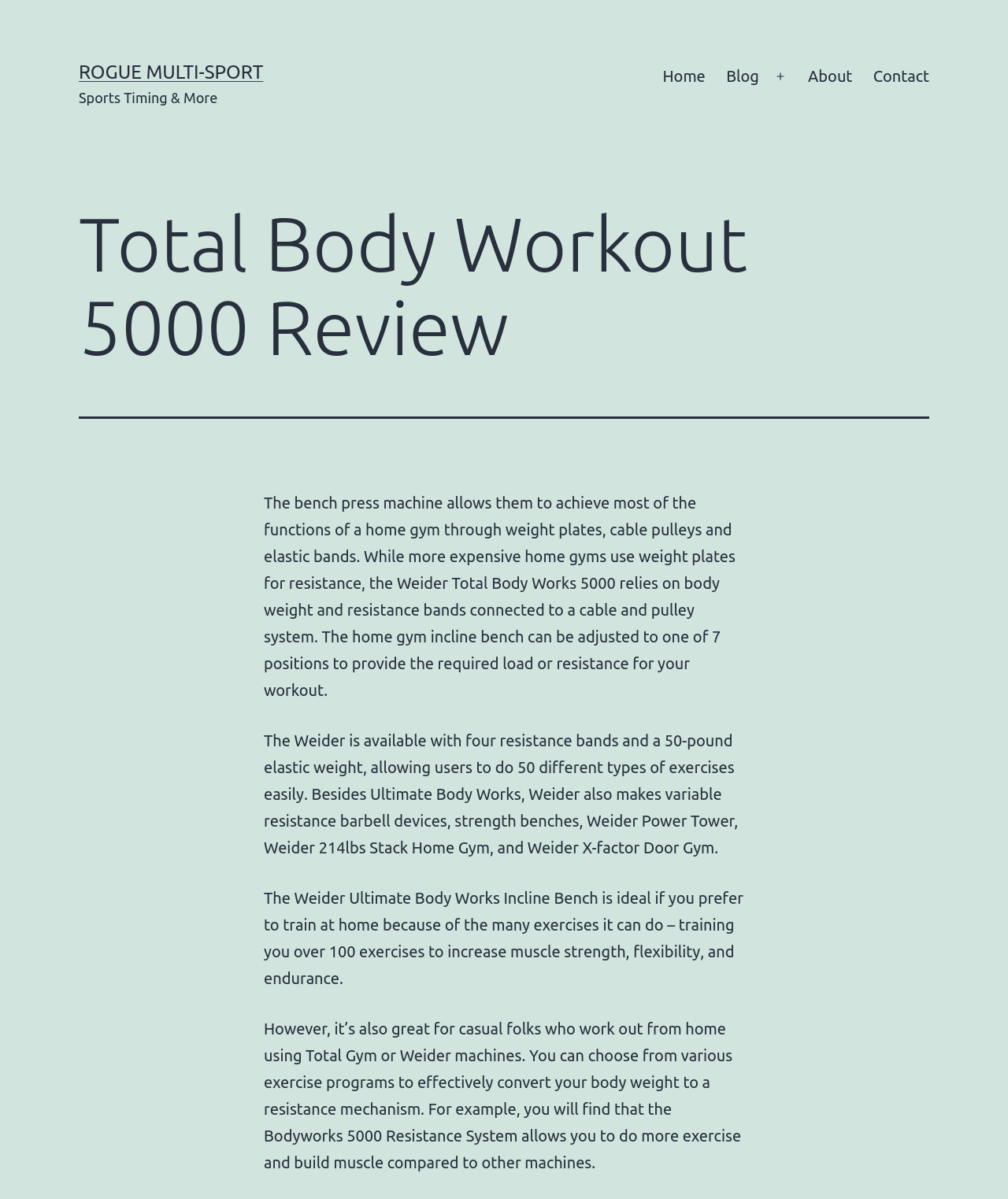How many positions can the home gym incline bench be adjusted to?
Look at the image and respond to the question as thoroughly as possible.

According to the webpage, the home gym incline bench can be adjusted to one of 7 positions to provide the required load or resistance for the user's workout.